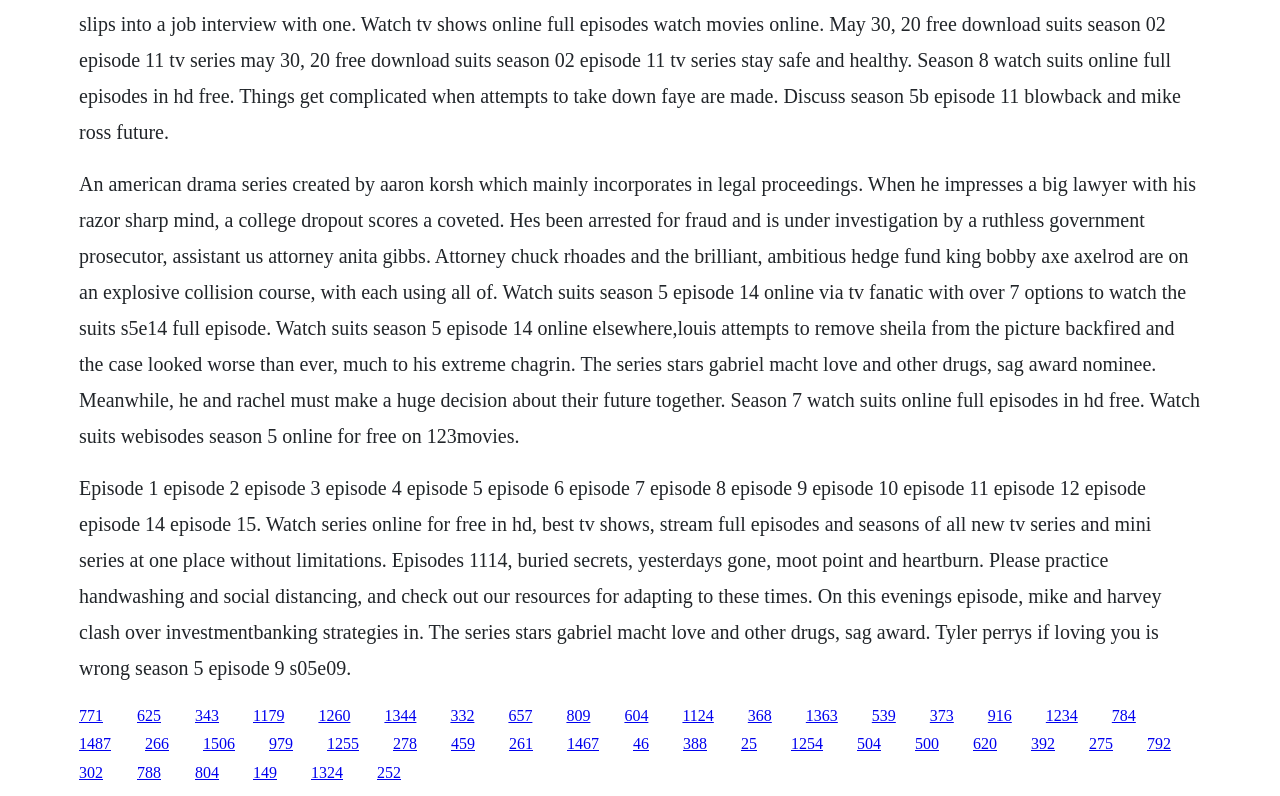What is the profession of the main character in the TV series?
Using the visual information, reply with a single word or short phrase.

Lawyer